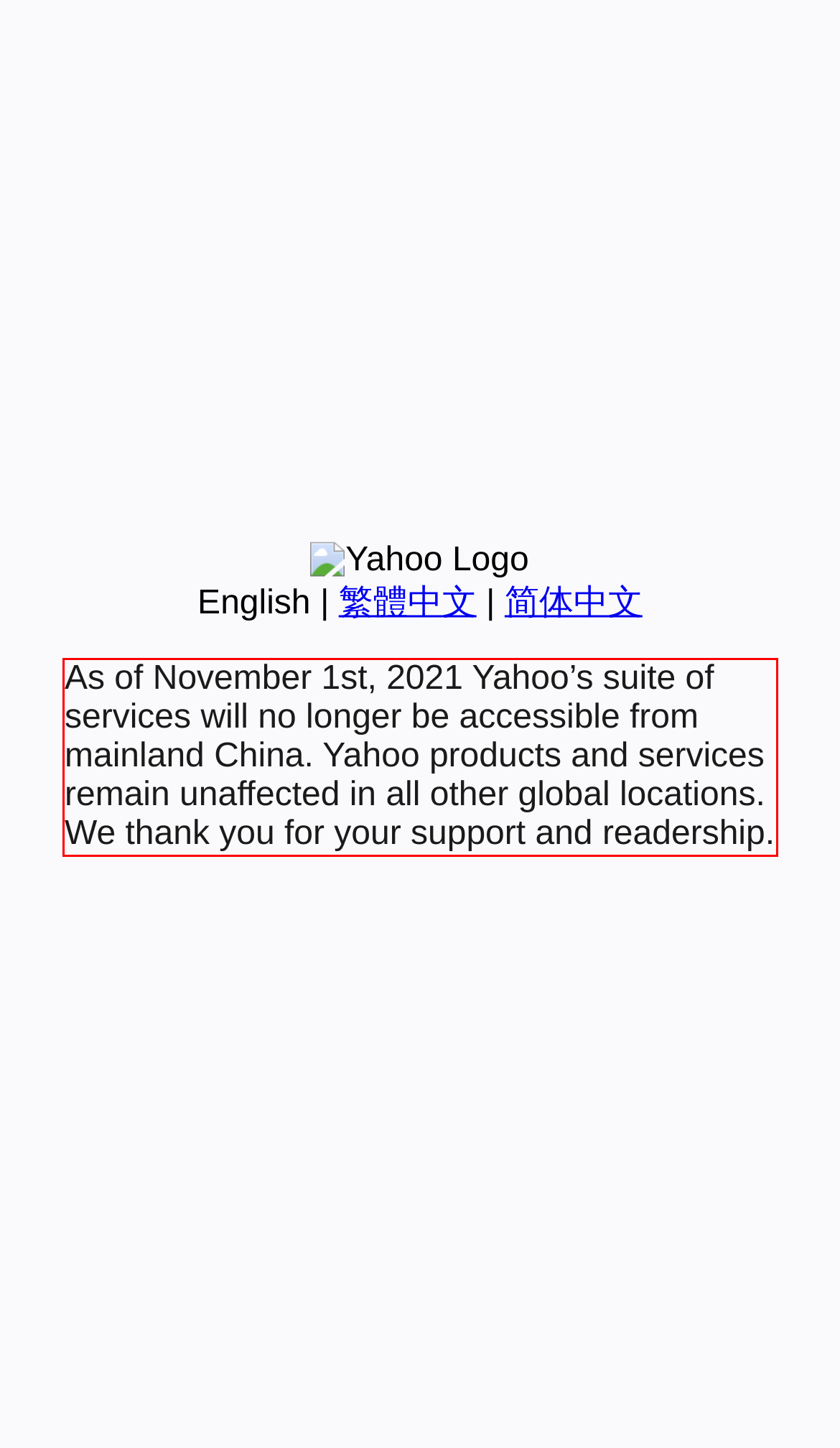You are provided with a screenshot of a webpage featuring a red rectangle bounding box. Extract the text content within this red bounding box using OCR.

As of November 1st, 2021 Yahoo’s suite of services will no longer be accessible from mainland China. Yahoo products and services remain unaffected in all other global locations. We thank you for your support and readership.